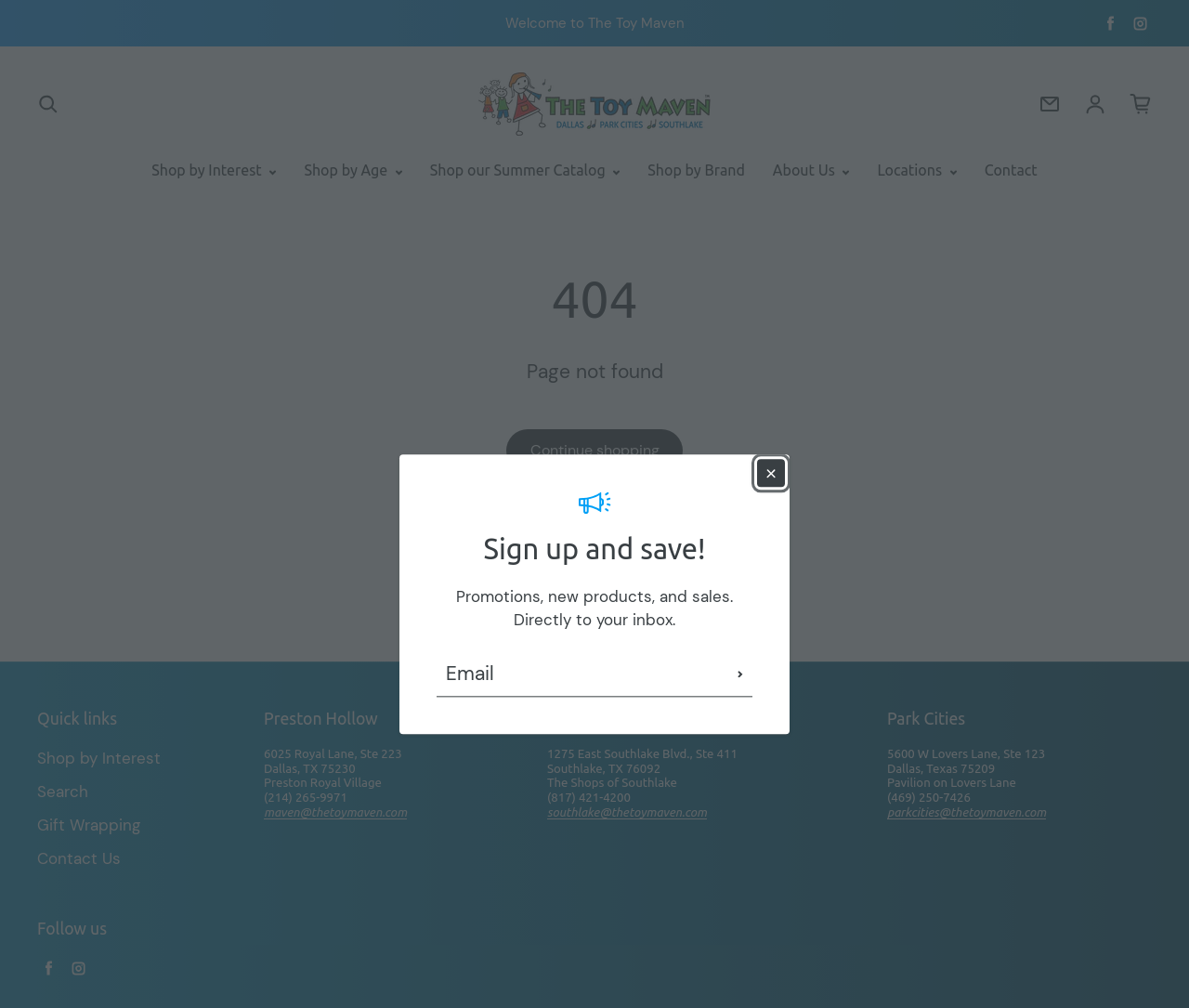What is the phone number of the Preston Hollow location?
Using the visual information, answer the question in a single word or phrase.

(214) 265-9971